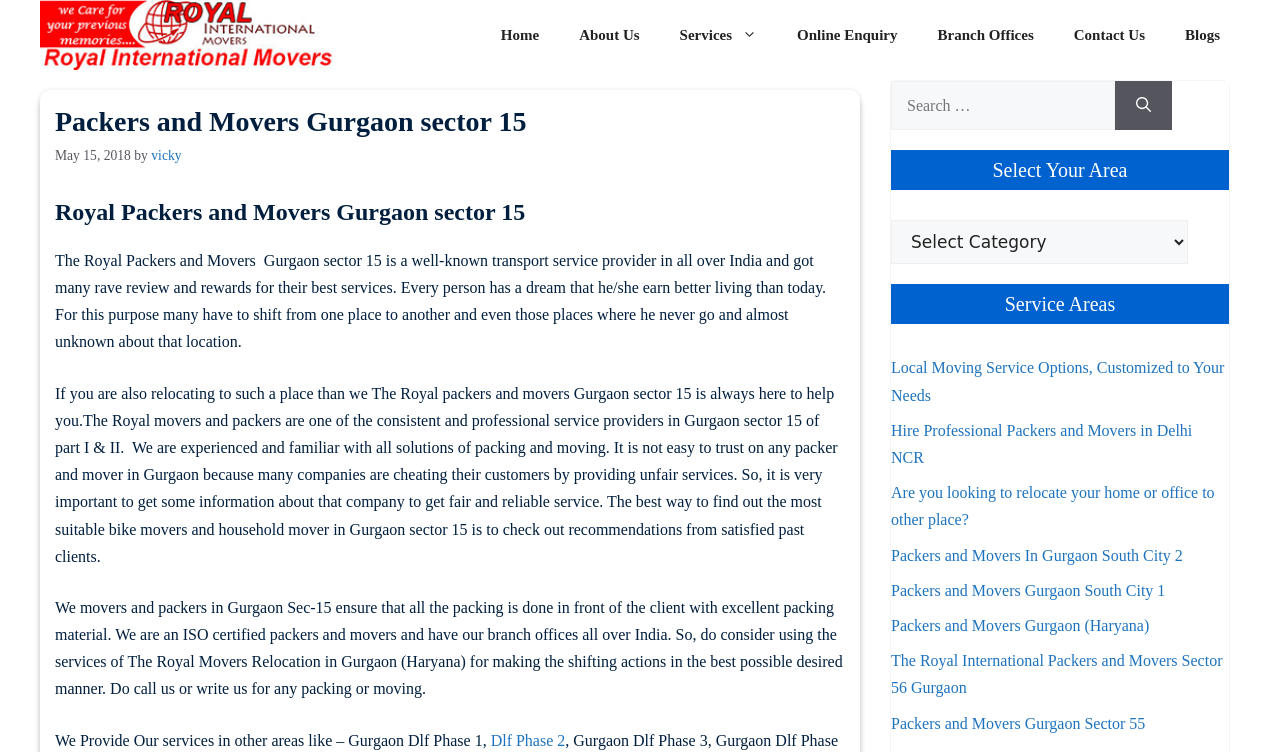What can be done on the website?
Answer with a single word or phrase, using the screenshot for reference.

Search and select area